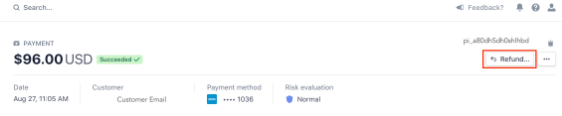What is the payment amount?
Provide a detailed and extensive answer to the question.

The payment amount is $96.00 USD, which is displayed prominently in the transaction summary.